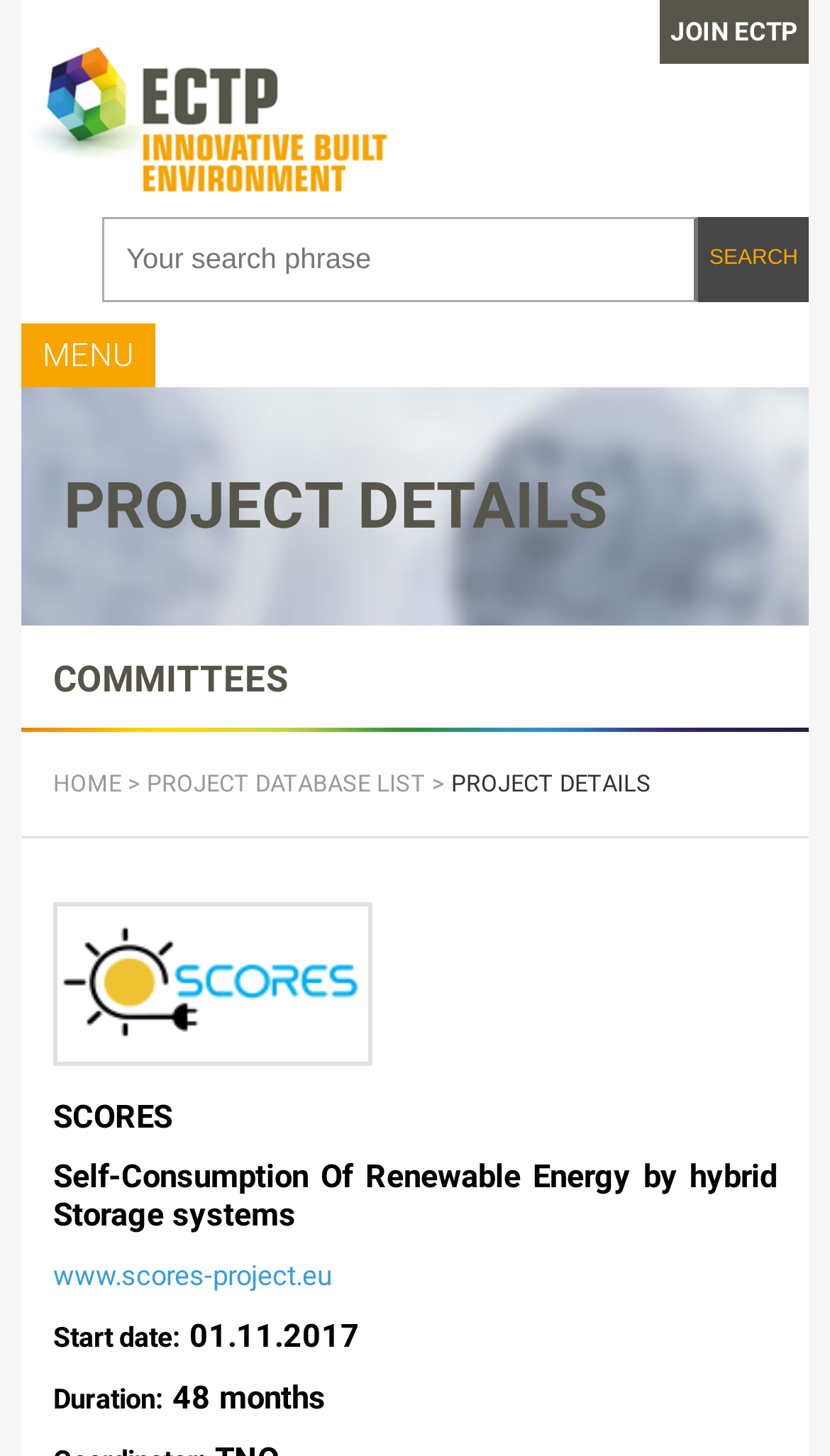Please provide a one-word or short phrase answer to the question:
What is the name of the project?

ECTP